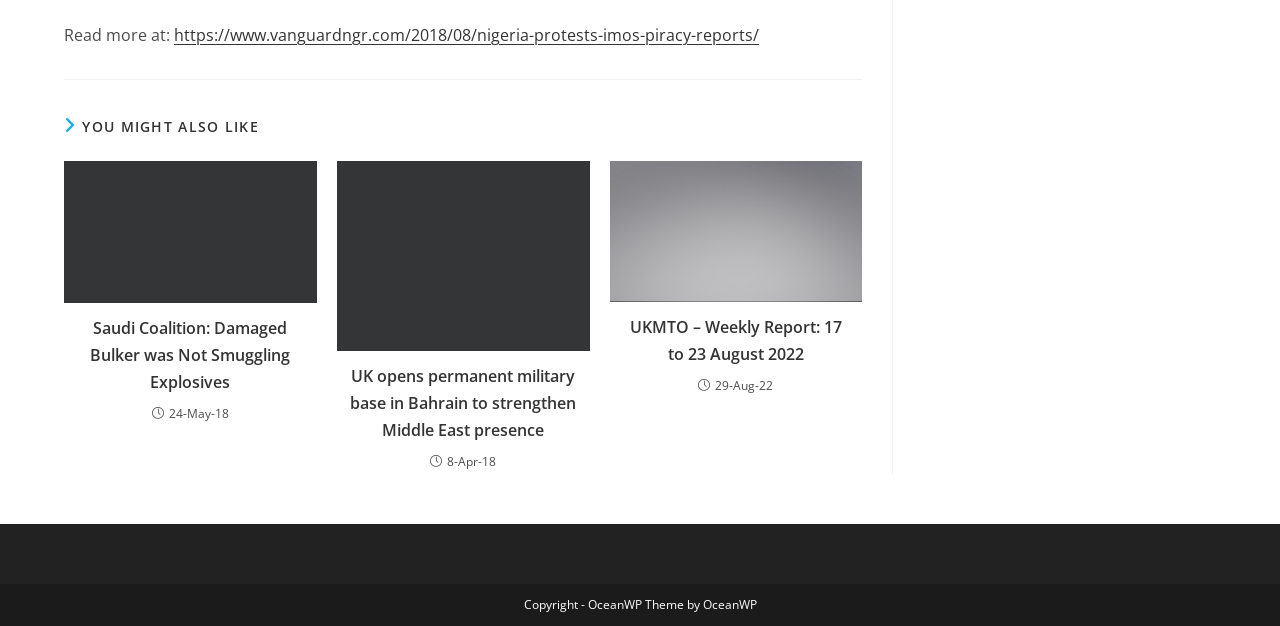How many articles are on this webpage?
Examine the screenshot and reply with a single word or phrase.

3